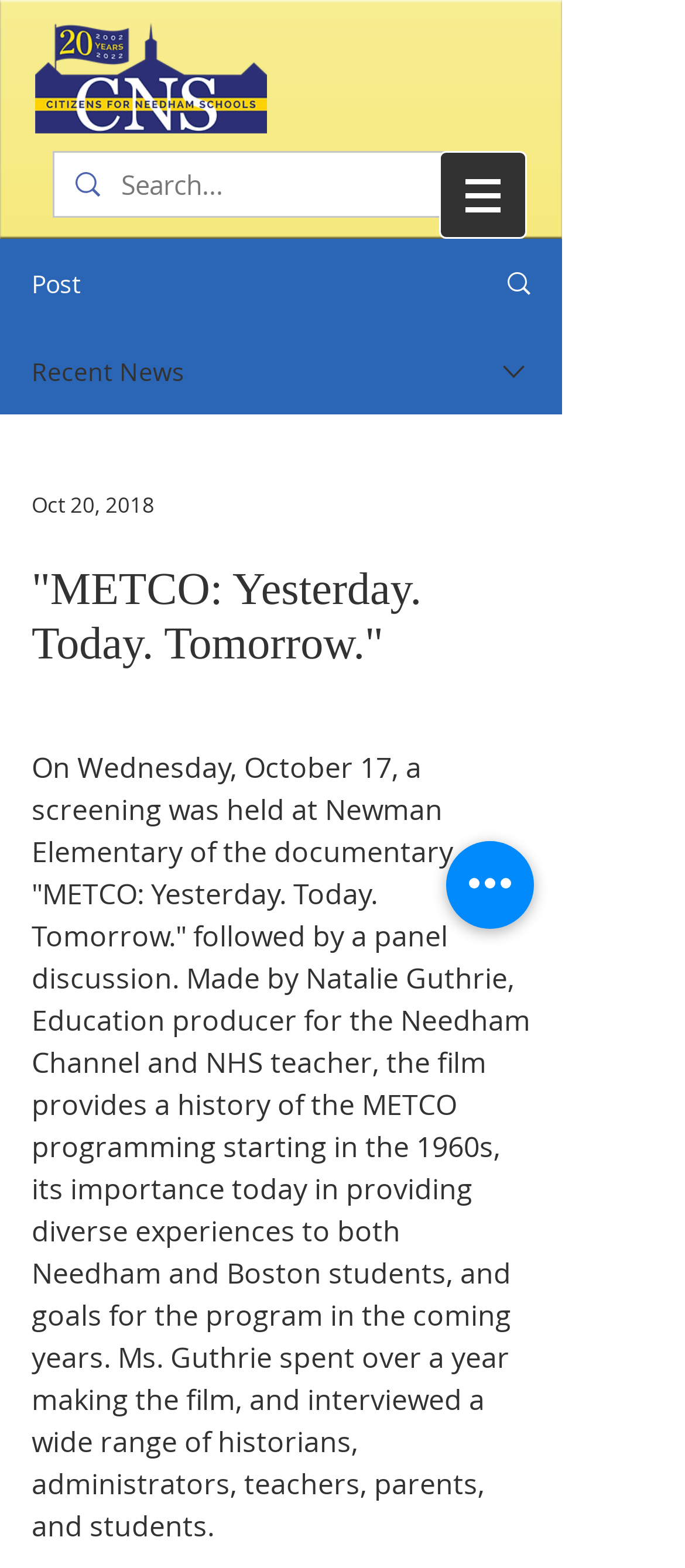What type of users are interviewed in the film?
Based on the image content, provide your answer in one word or a short phrase.

Historians, administrators, teachers, parents, and students